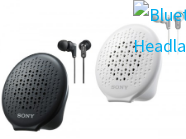Describe the scene in the image with detailed observations.

The image showcases a pair of stylish Sony headphone speaker combos, featuring a sleek black speaker and a contrasting white speaker, each equipped with comfortable in-ear headphones. The unique design of the speakers emphasizes their modern aesthetic, with perforated surfaces for improved sound projection. These innovative headphones combine portability with quality audio, making them ideal for music lovers seeking convenience and style. This pair is perfect for various activities, whether you're relaxing at home or on the go. The image is accompanied by promotional text highlighting their appeal, inviting potential buyers to explore further.